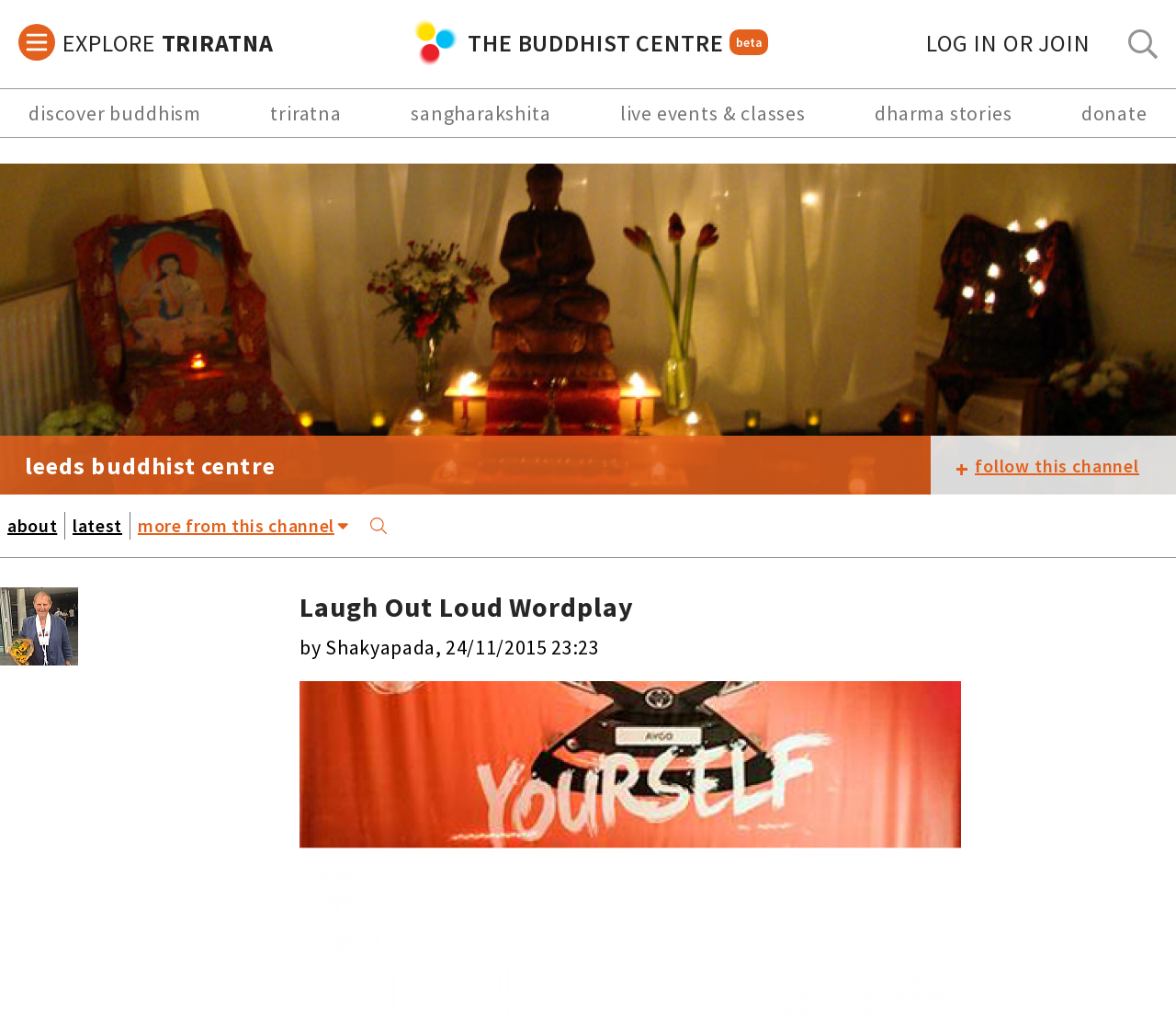Identify the bounding box for the given UI element using the description provided. Coordinates should be in the format (top-left x, top-left y, bottom-right x, bottom-right y) and must be between 0 and 1. Here is the description: triratna around the world

[0.001, 0.182, 0.017, 0.229]